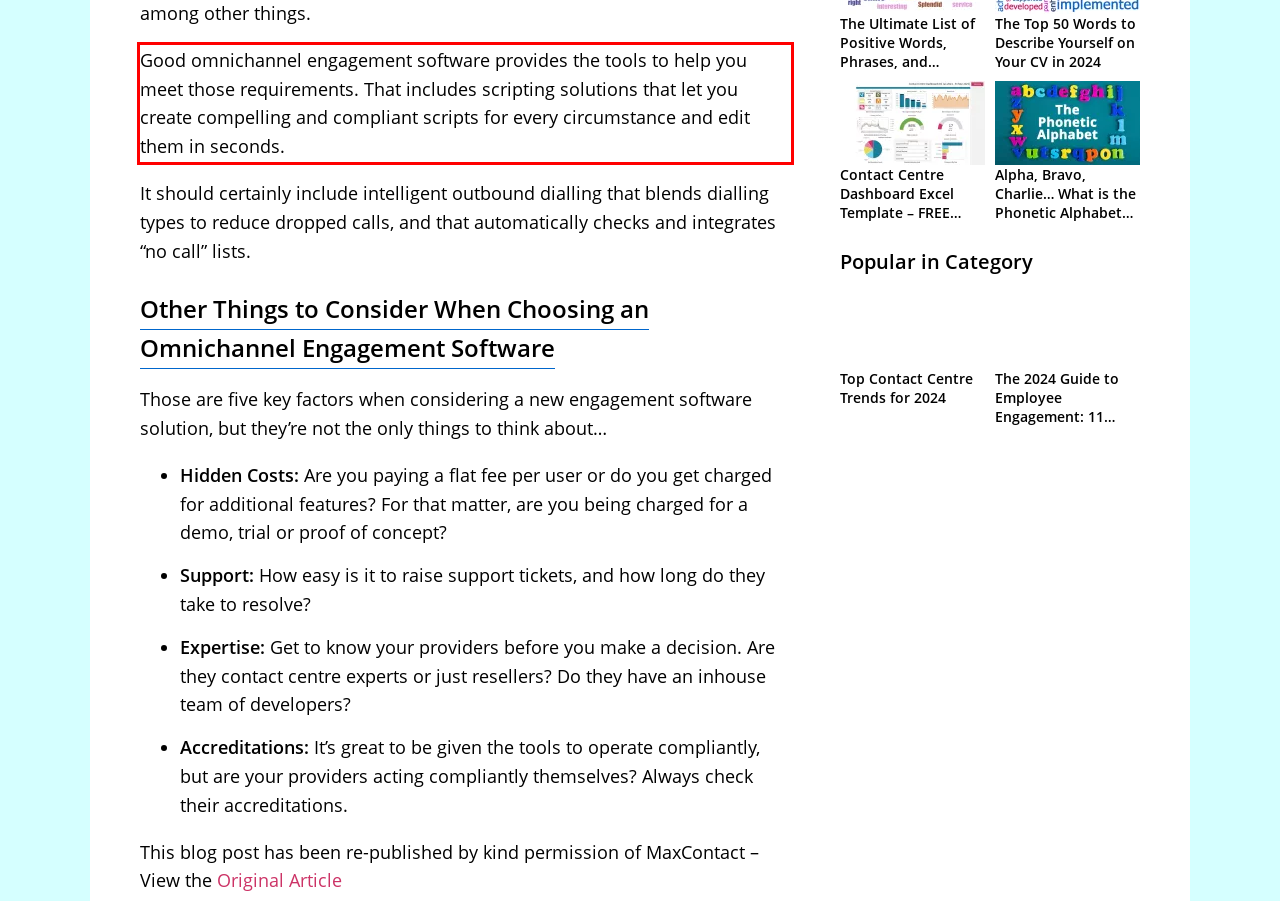Analyze the webpage screenshot and use OCR to recognize the text content in the red bounding box.

Good omnichannel engagement software provides the tools to help you meet those requirements. That includes scripting solutions that let you create compelling and compliant scripts for every circumstance and edit them in seconds.